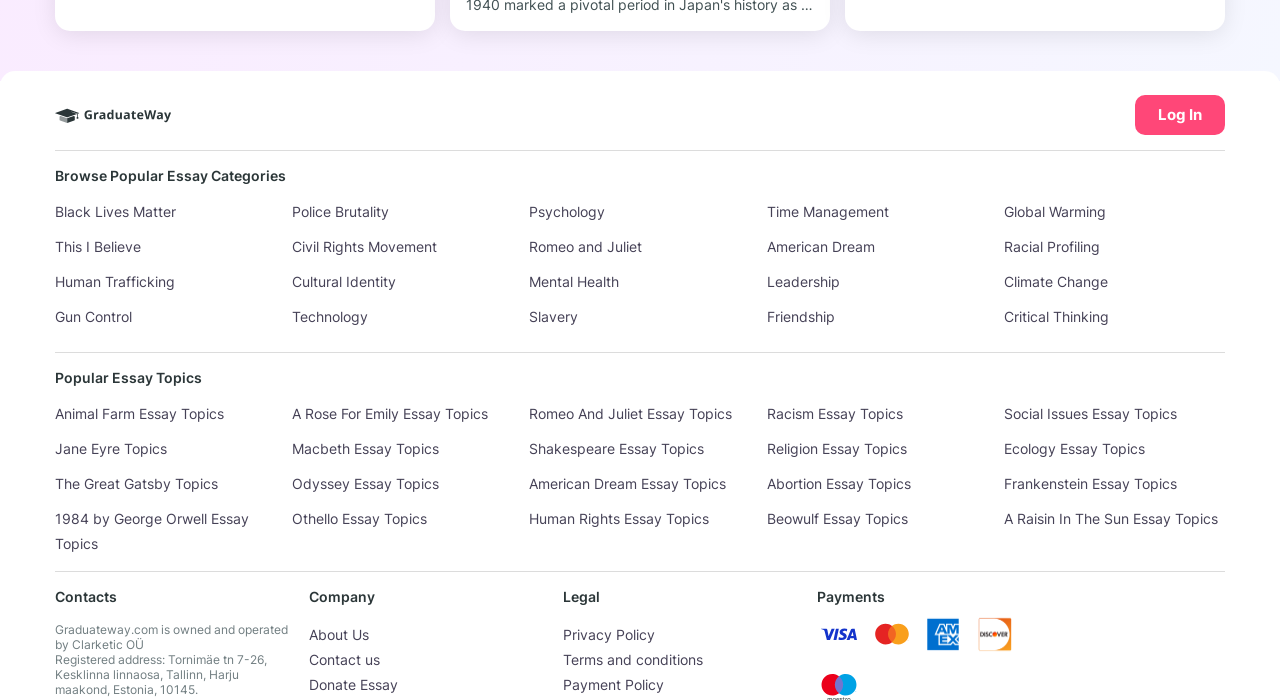Please determine the bounding box coordinates of the element to click in order to execute the following instruction: "View contacts". The coordinates should be four float numbers between 0 and 1, specified as [left, top, right, bottom].

[0.043, 0.84, 0.091, 0.864]